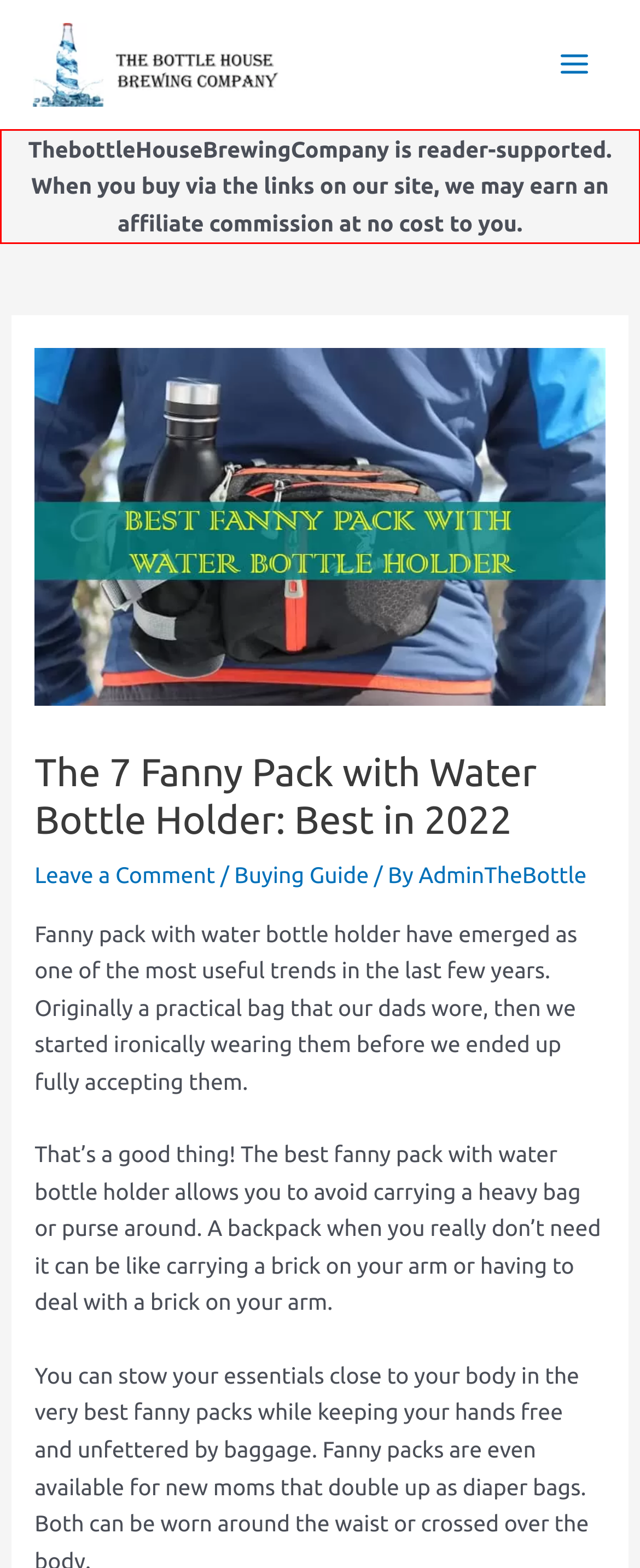You are provided with a screenshot of a webpage that includes a UI element enclosed in a red rectangle. Extract the text content inside this red rectangle.

ThebottleHouseBrewingCompany is reader-supported. When you buy via the links on our site, we may earn an affiliate commission at no cost to you.